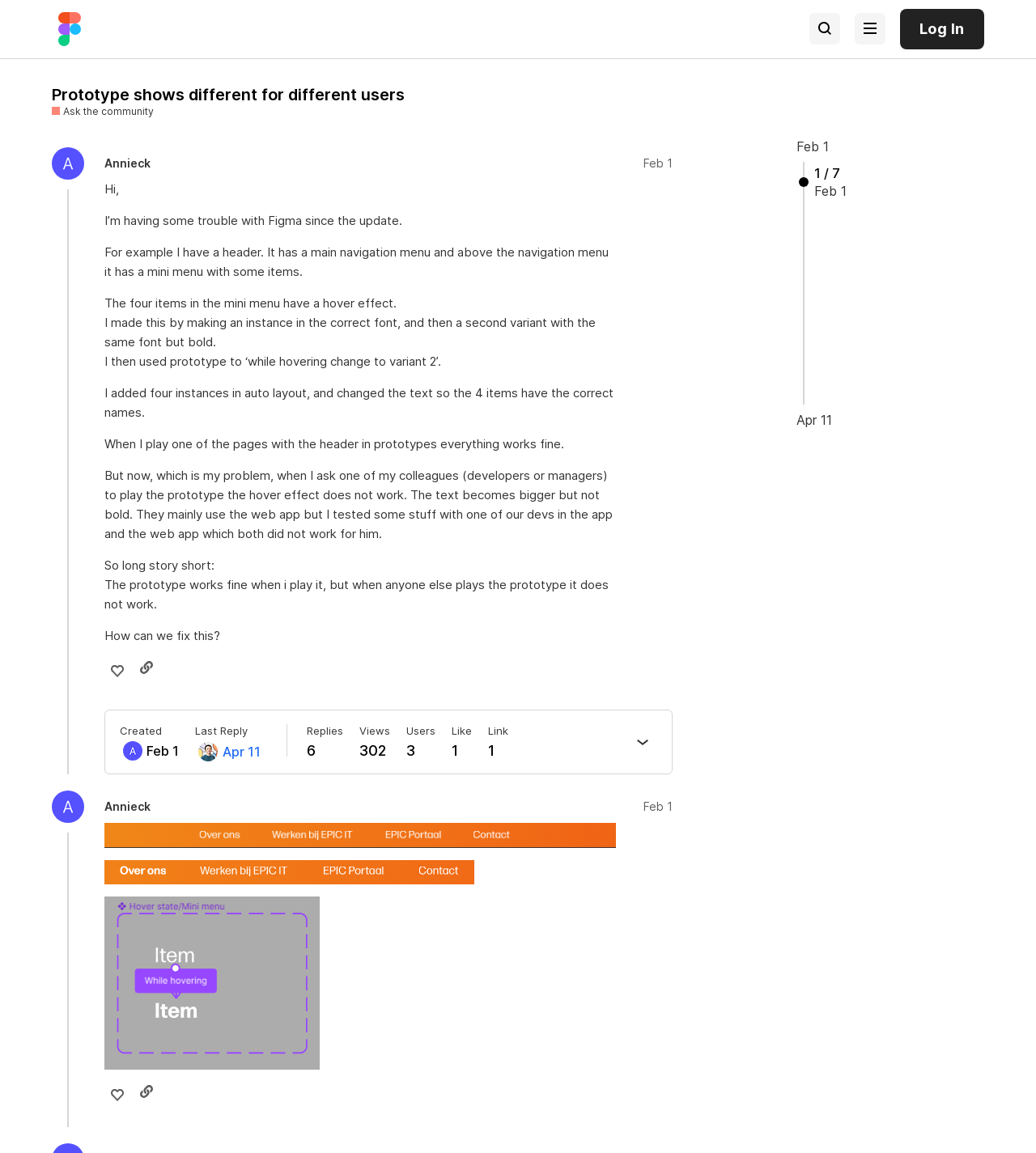Review the image closely and give a comprehensive answer to the question: How many posts are shown on this webpage?

The webpage shows two posts, each with a heading, text, and images. The posts are denoted by the 'post #1 by @Annieck' and 'post #2 by @Annieck' headings.